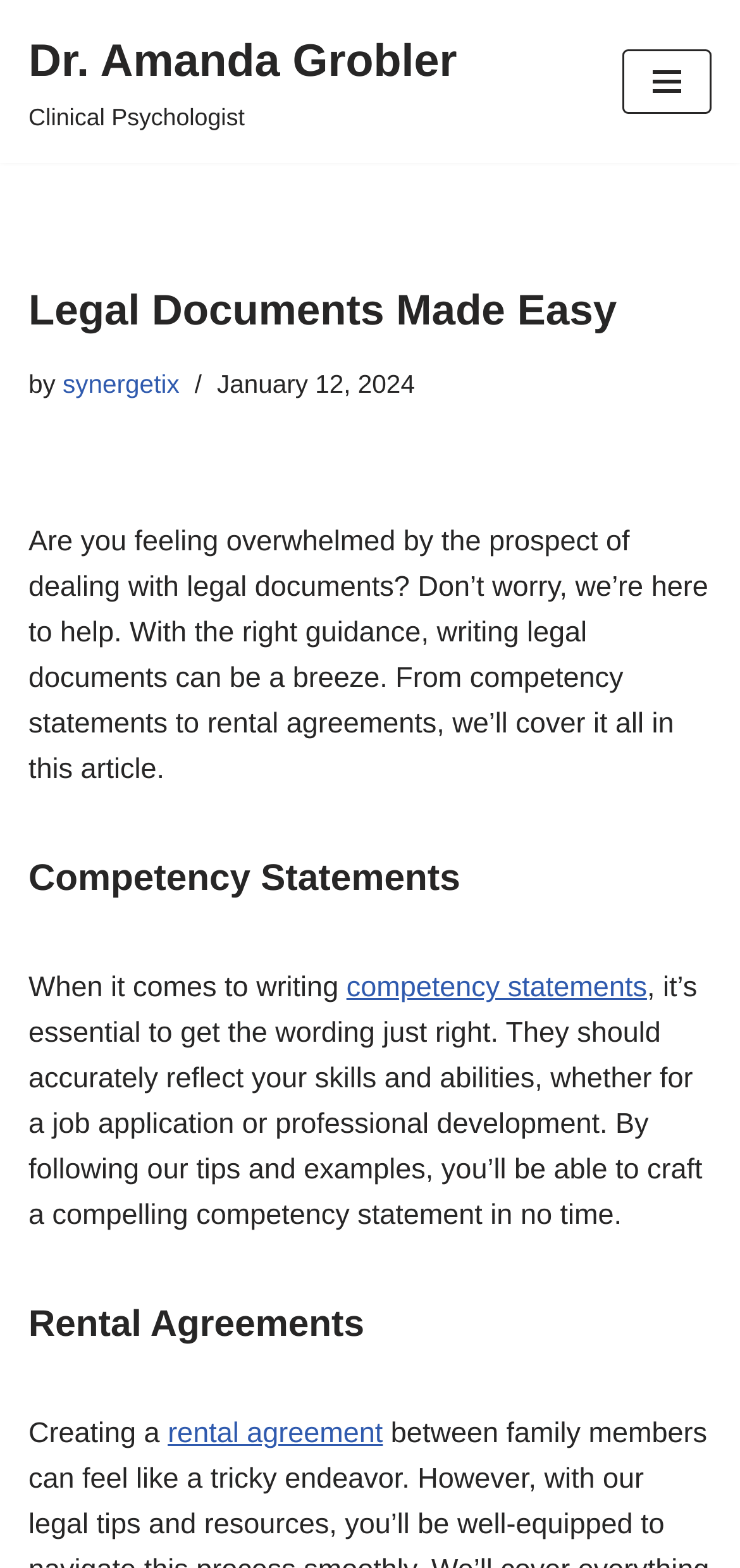Given the element description, predict the bounding box coordinates in the format (top-left x, top-left y, bottom-right x, bottom-right y), using floating point numbers between 0 and 1: synergetix

[0.085, 0.236, 0.242, 0.255]